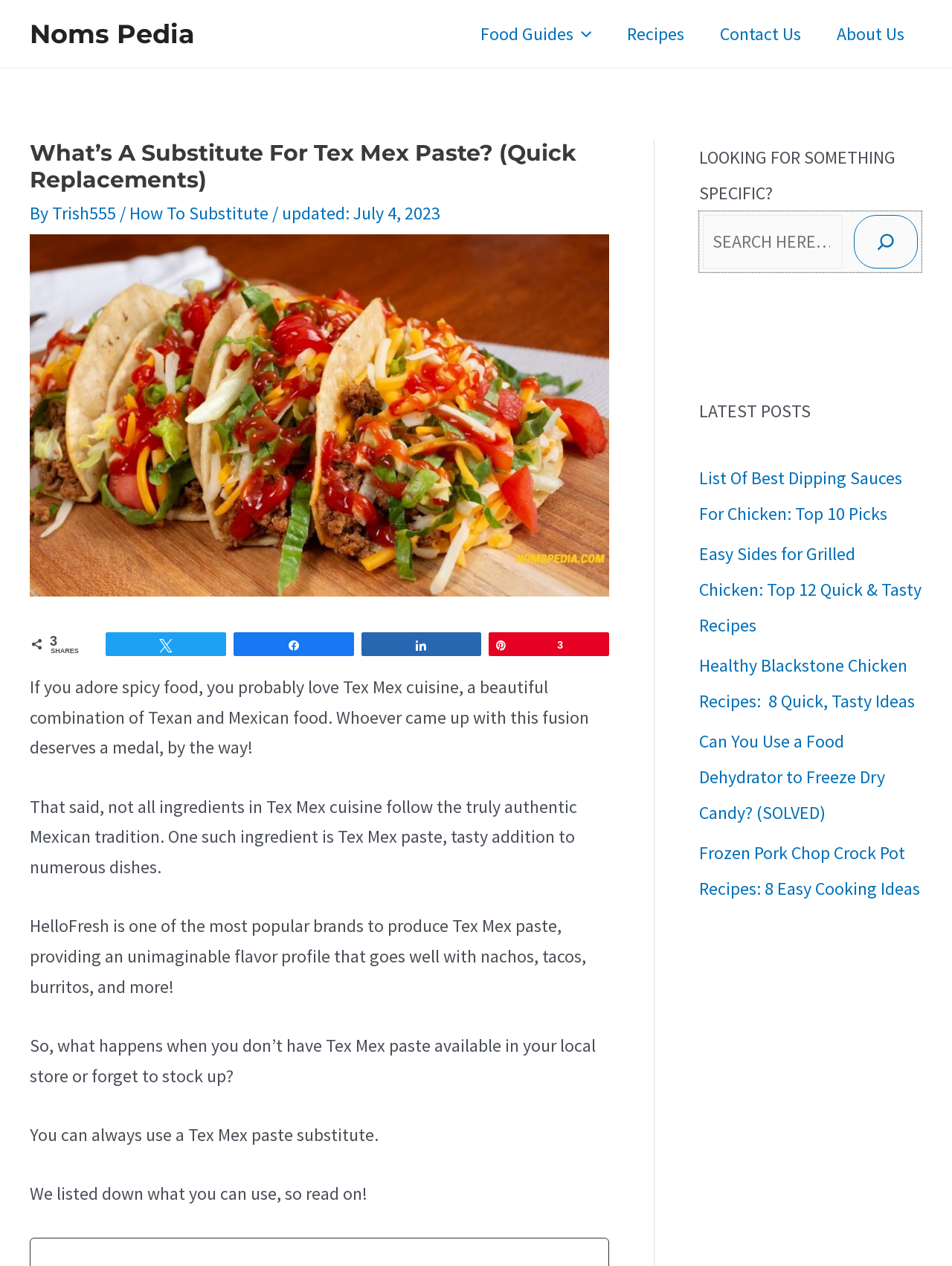Given the element description, predict the bounding box coordinates in the format (top-left x, top-left y, bottom-right x, bottom-right y), using floating point numbers between 0 and 1: name="s" placeholder="SEARCH HERE…"

[0.738, 0.17, 0.885, 0.212]